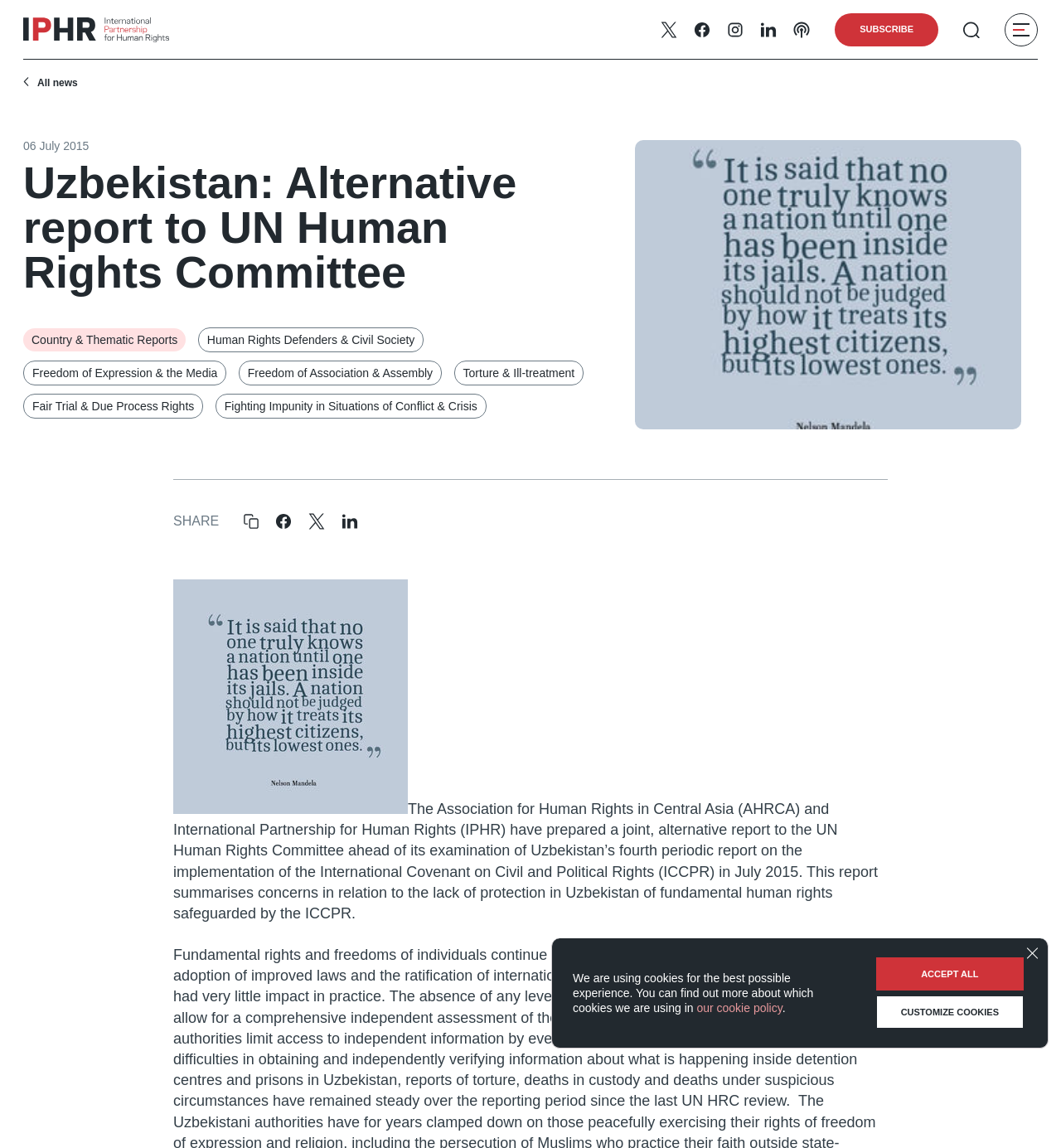What is the purpose of the report?
Please provide a comprehensive answer based on the details in the screenshot.

I found the purpose of the report by reading the StaticText element with the content '...ahead of its examination of Uzbekistan’s fourth periodic report on the implementation of the International Covenant on Civil and Political Rights (ICCPR) in July 2015.' located at the top of the webpage, which mentions the purpose of the report.